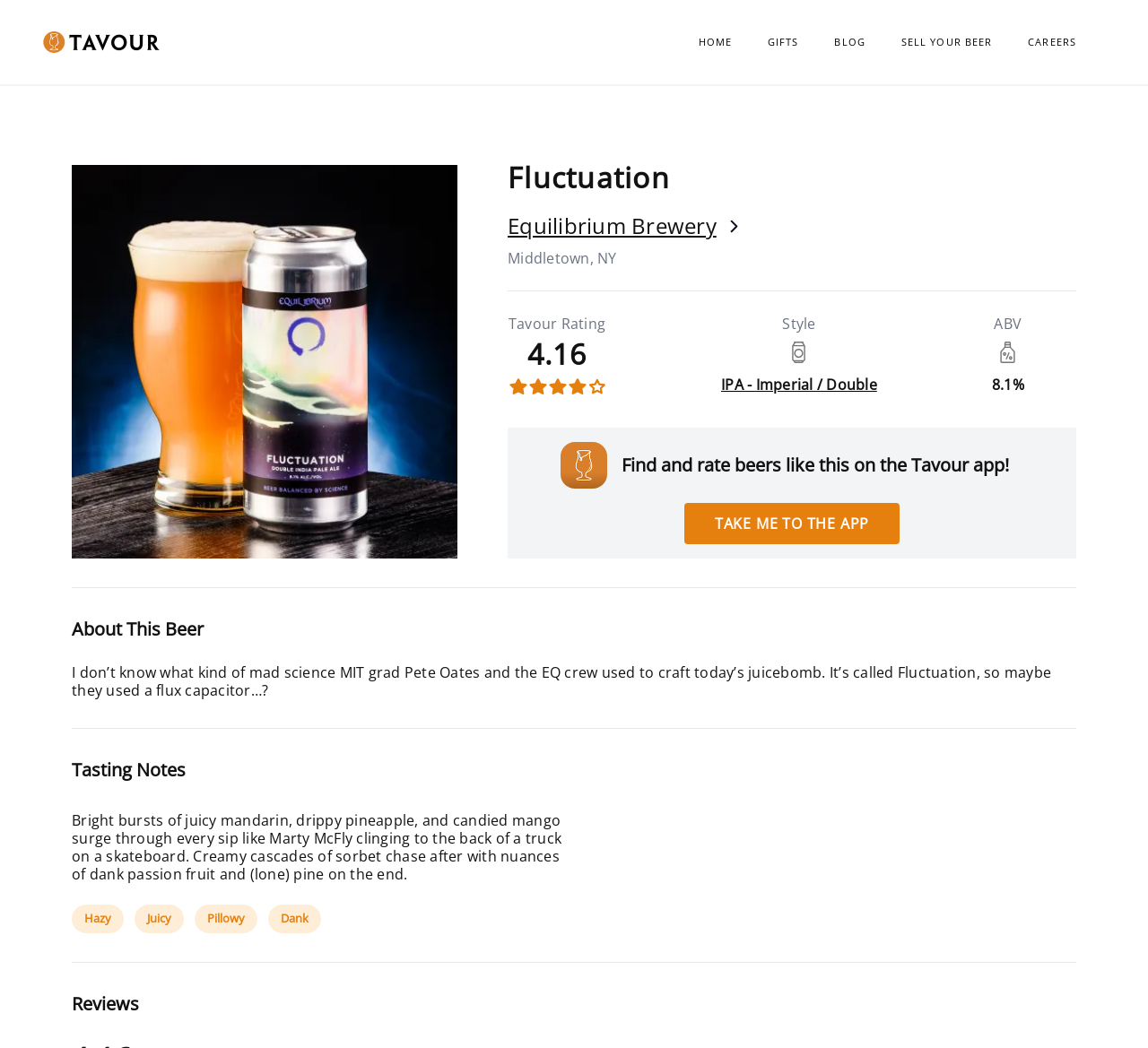Determine the bounding box for the UI element as described: "Take me to the app". The coordinates should be represented as four float numbers between 0 and 1, formatted as [left, top, right, bottom].

[0.596, 0.48, 0.784, 0.519]